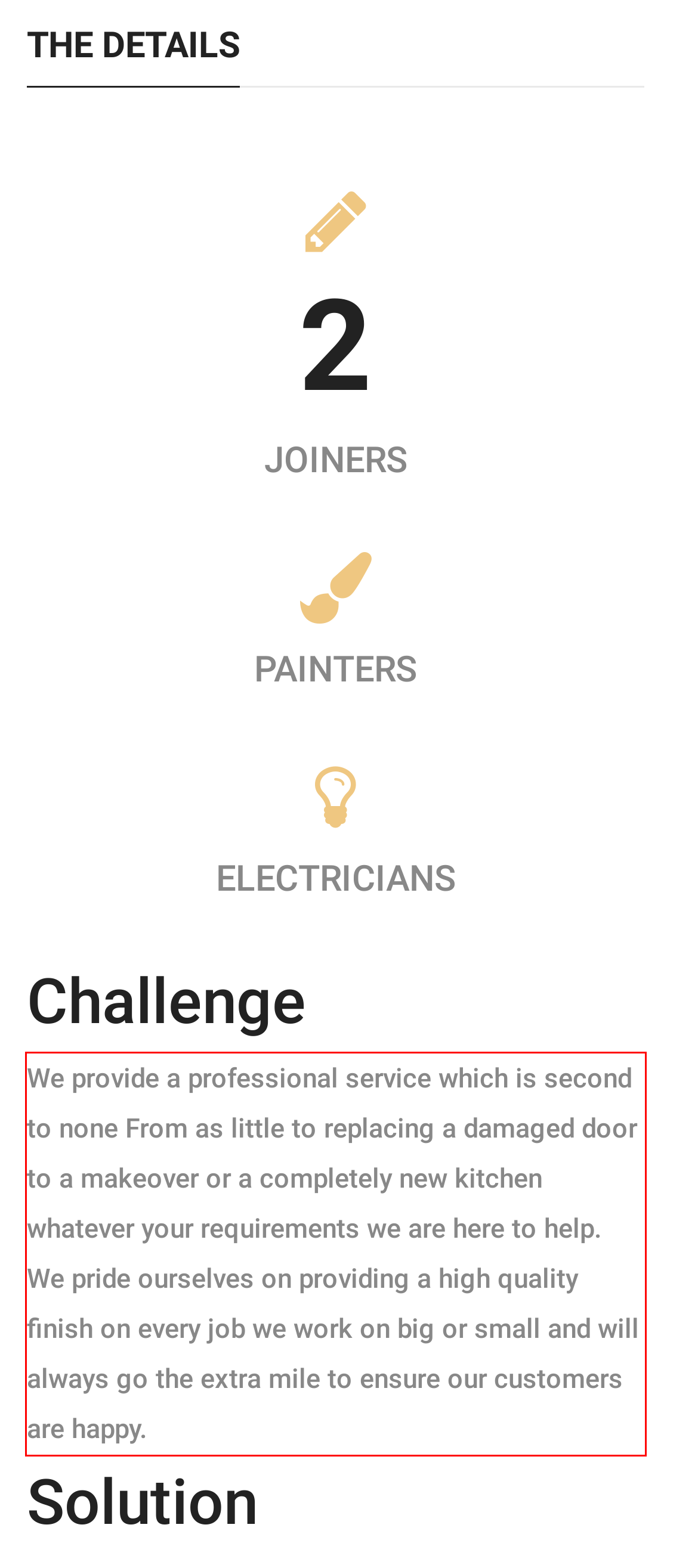Given the screenshot of the webpage, identify the red bounding box, and recognize the text content inside that red bounding box.

We provide a professional service which is second to none From as little to replacing a damaged door to a makeover or a completely new kitchen whatever your requirements we are here to help. We pride ourselves on providing a high quality finish on every job we work on big or small and will always go the extra mile to ensure our customers are happy.